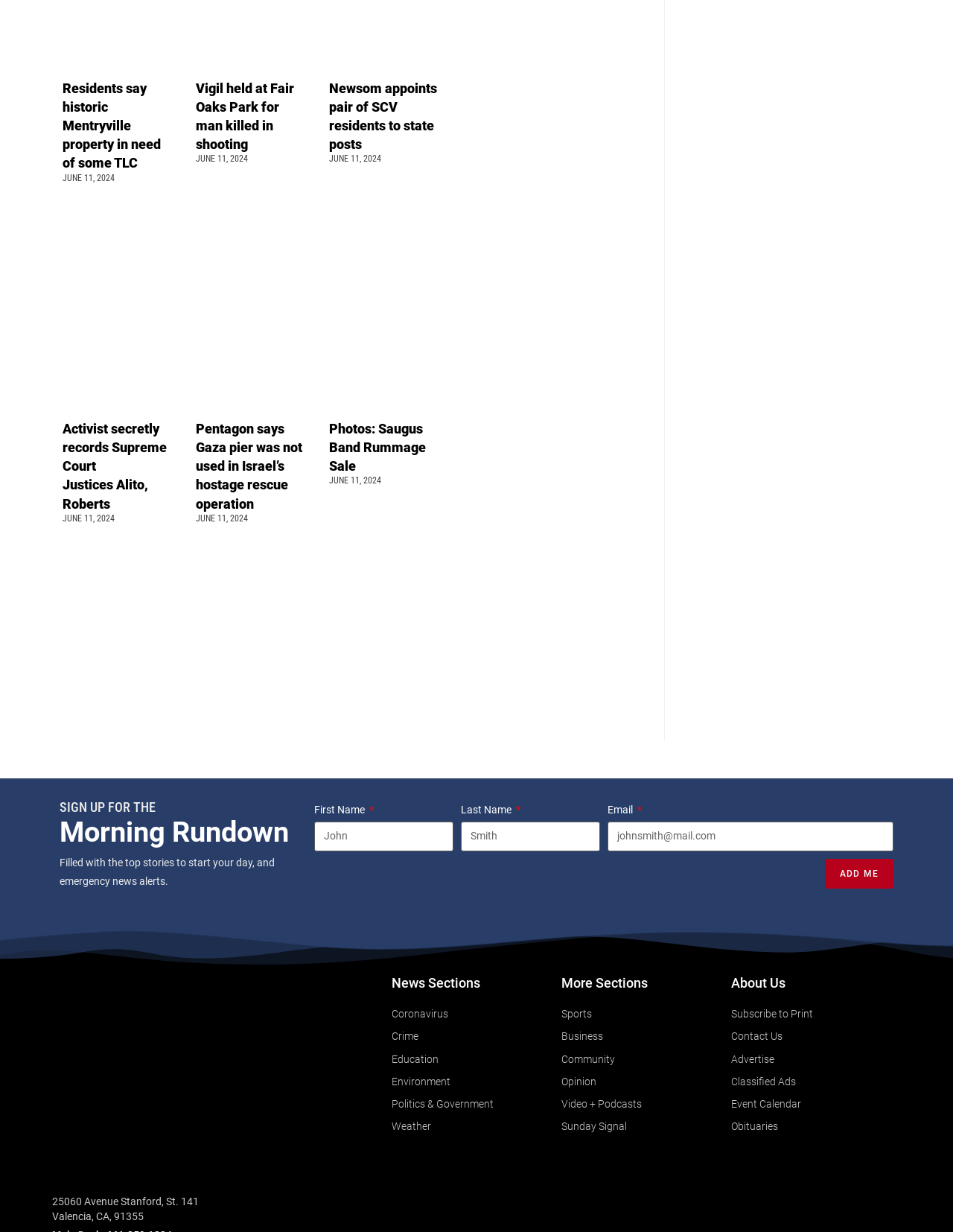Identify the bounding box coordinates of the clickable region required to complete the instruction: "Click on the 'Politics & Government' link". The coordinates should be given as four float numbers within the range of 0 and 1, i.e., [left, top, right, bottom].

[0.411, 0.889, 0.589, 0.904]